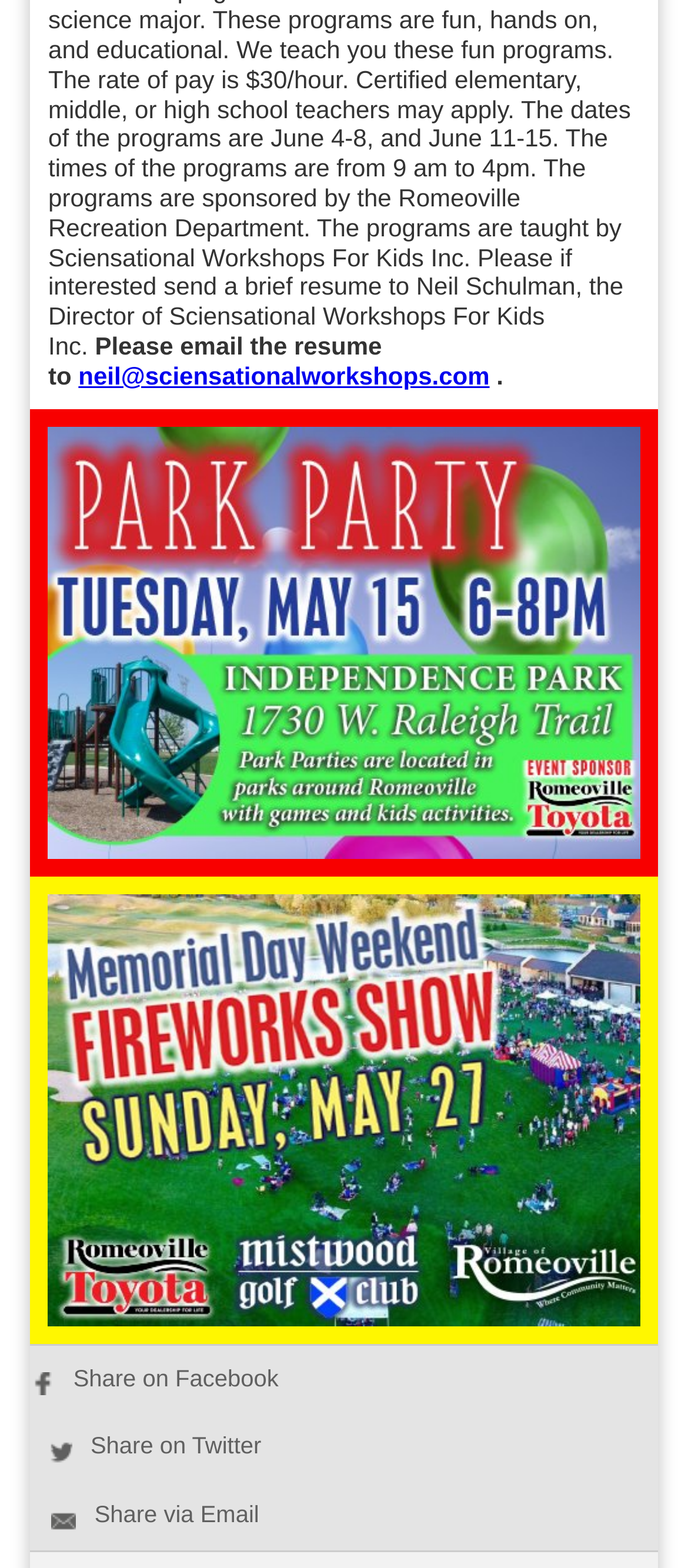Provide the bounding box coordinates in the format (top-left x, top-left y, bottom-right x, bottom-right y). All values are floating point numbers between 0 and 1. Determine the bounding box coordinate of the UI element described as: alt="park party"

[0.07, 0.272, 0.93, 0.547]